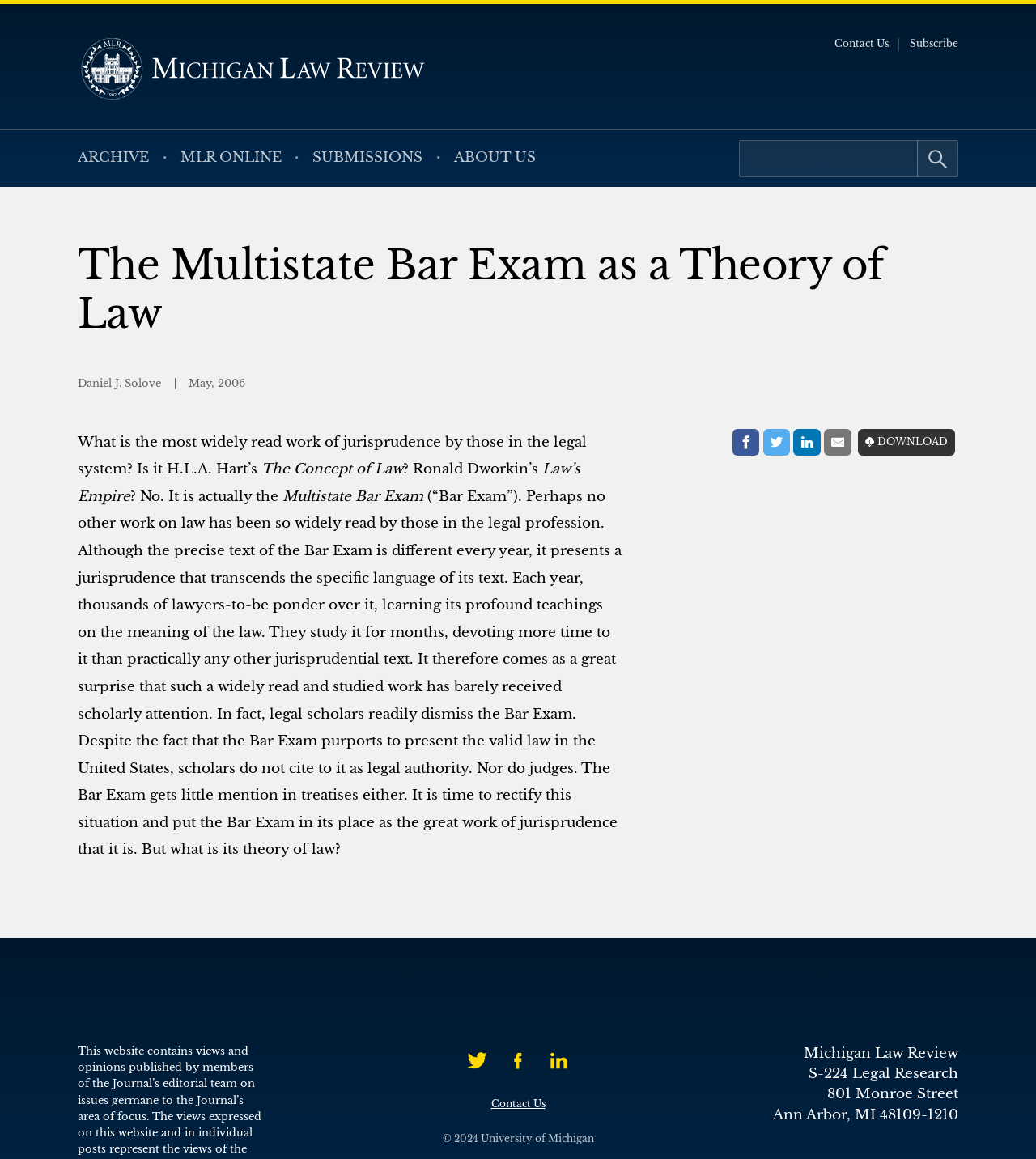What is the name of the author of the article?
Please answer the question as detailed as possible based on the image.

The author's name is mentioned in the article, specifically in the section with the heading 'The Multistate Bar Exam as a Theory of Law'. The text 'Daniel J. Solove' is displayed below the heading, indicating that he is the author of the article.